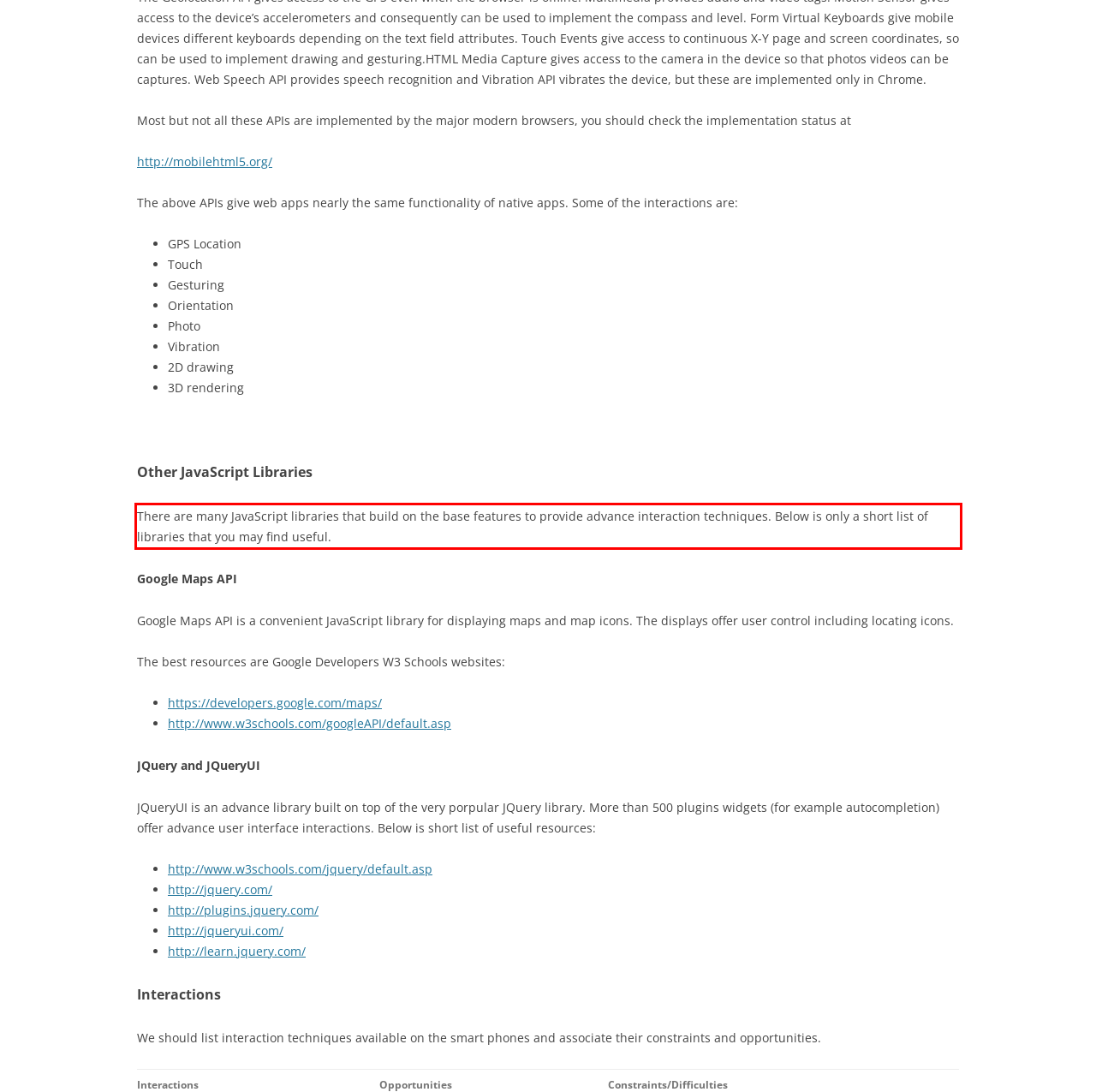Examine the webpage screenshot and use OCR to recognize and output the text within the red bounding box.

There are many JavaScript libraries that build on the base features to provide advance interaction techniques. Below is only a short list of libraries that you may find useful.